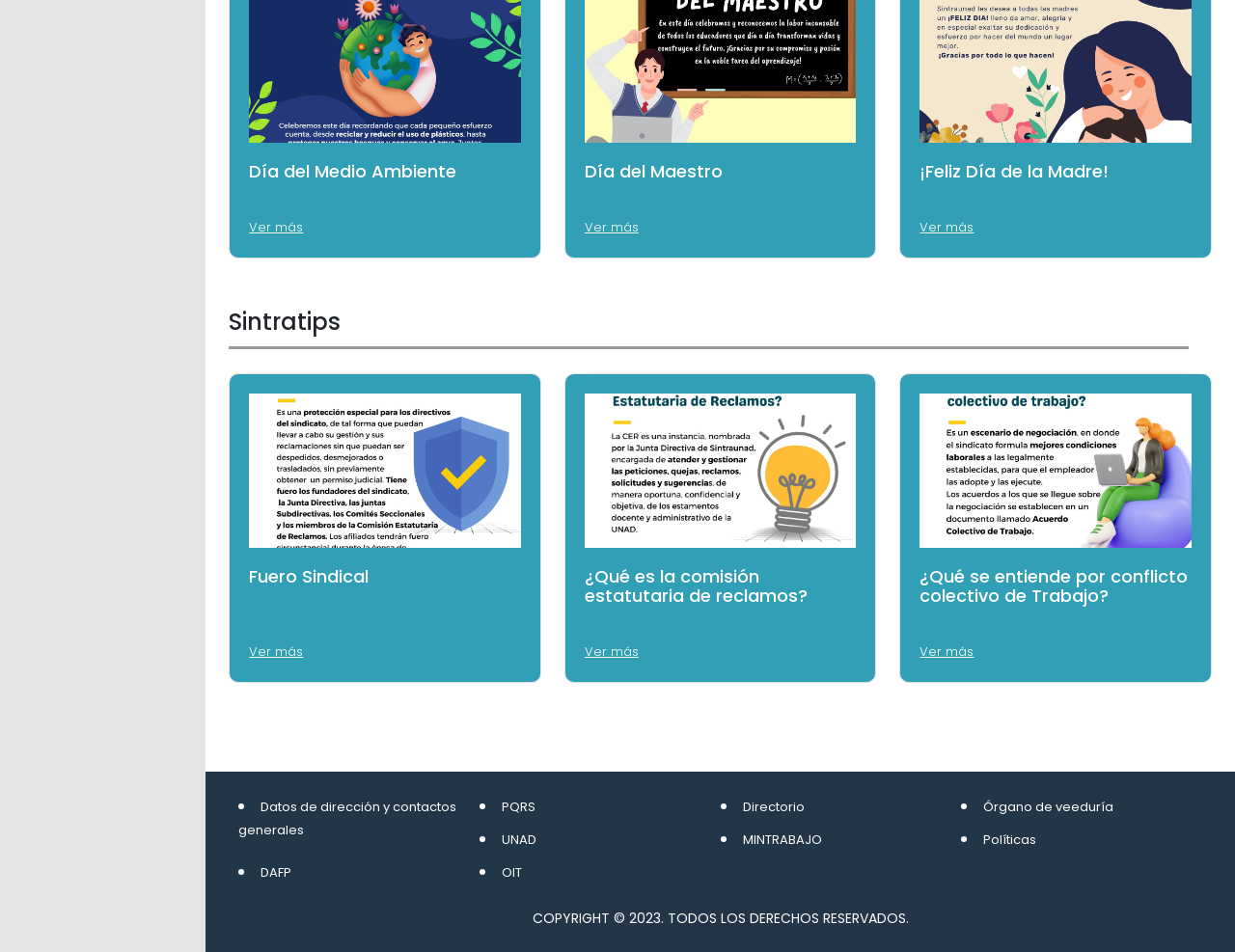Determine the bounding box coordinates of the clickable region to follow the instruction: "Click on 'Día del Medio Ambiente'".

[0.202, 0.17, 0.422, 0.19]